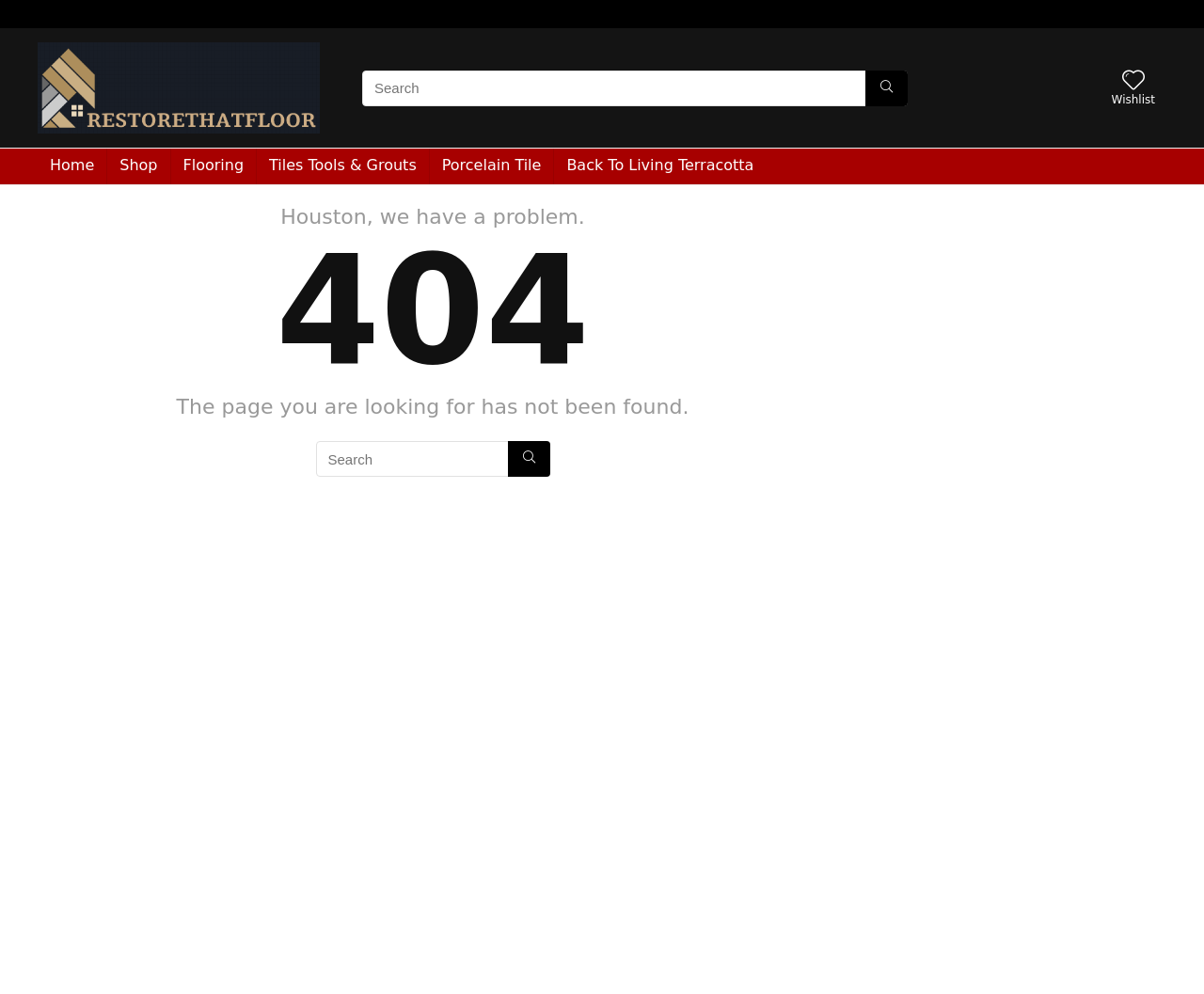Please specify the coordinates of the bounding box for the element that should be clicked to carry out this instruction: "Visit Restore That Floor". The coordinates must be four float numbers between 0 and 1, formatted as [left, top, right, bottom].

[0.031, 0.034, 0.266, 0.051]